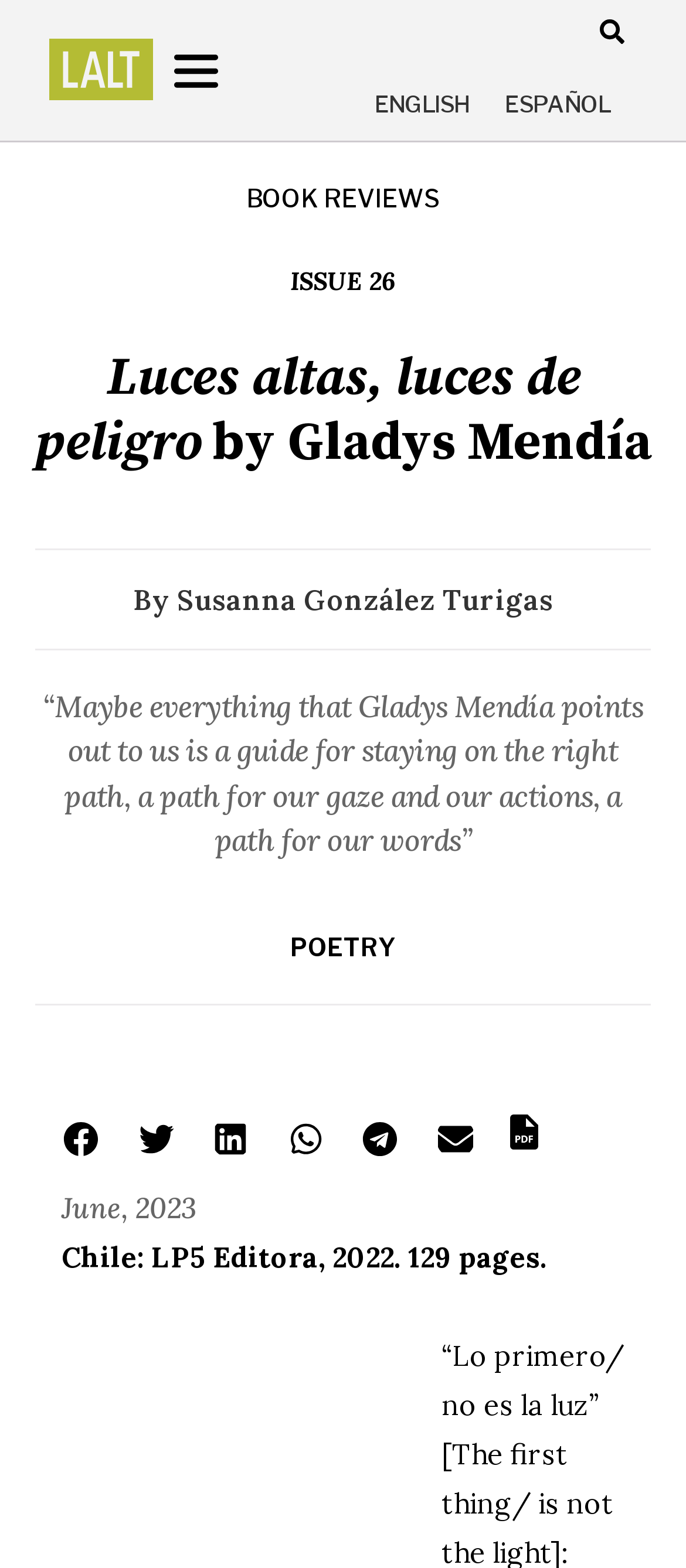Could you highlight the region that needs to be clicked to execute the instruction: "Share on facebook"?

[0.09, 0.713, 0.147, 0.739]